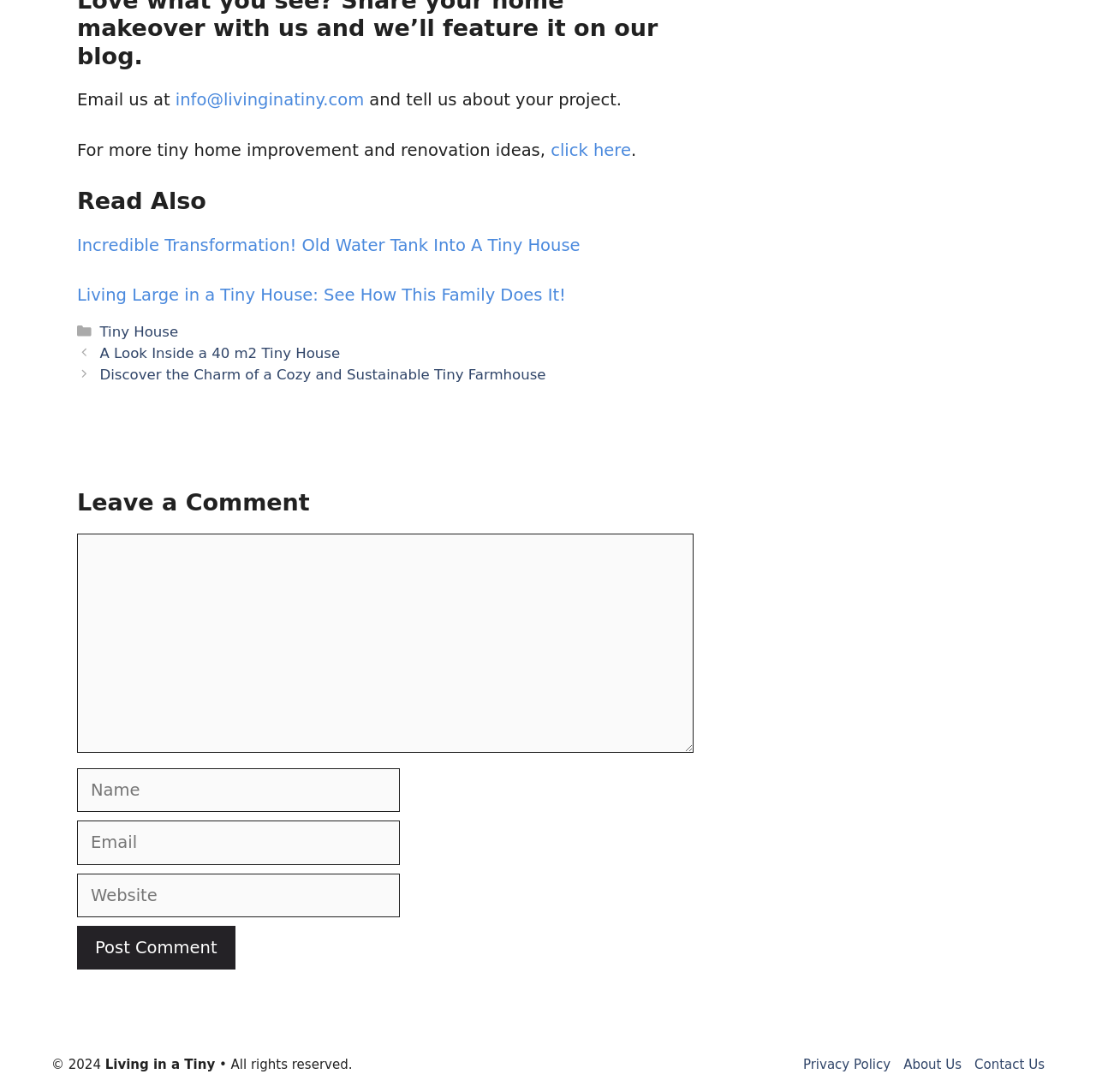Please locate the bounding box coordinates of the element that should be clicked to complete the given instruction: "Post a comment".

[0.07, 0.848, 0.214, 0.888]